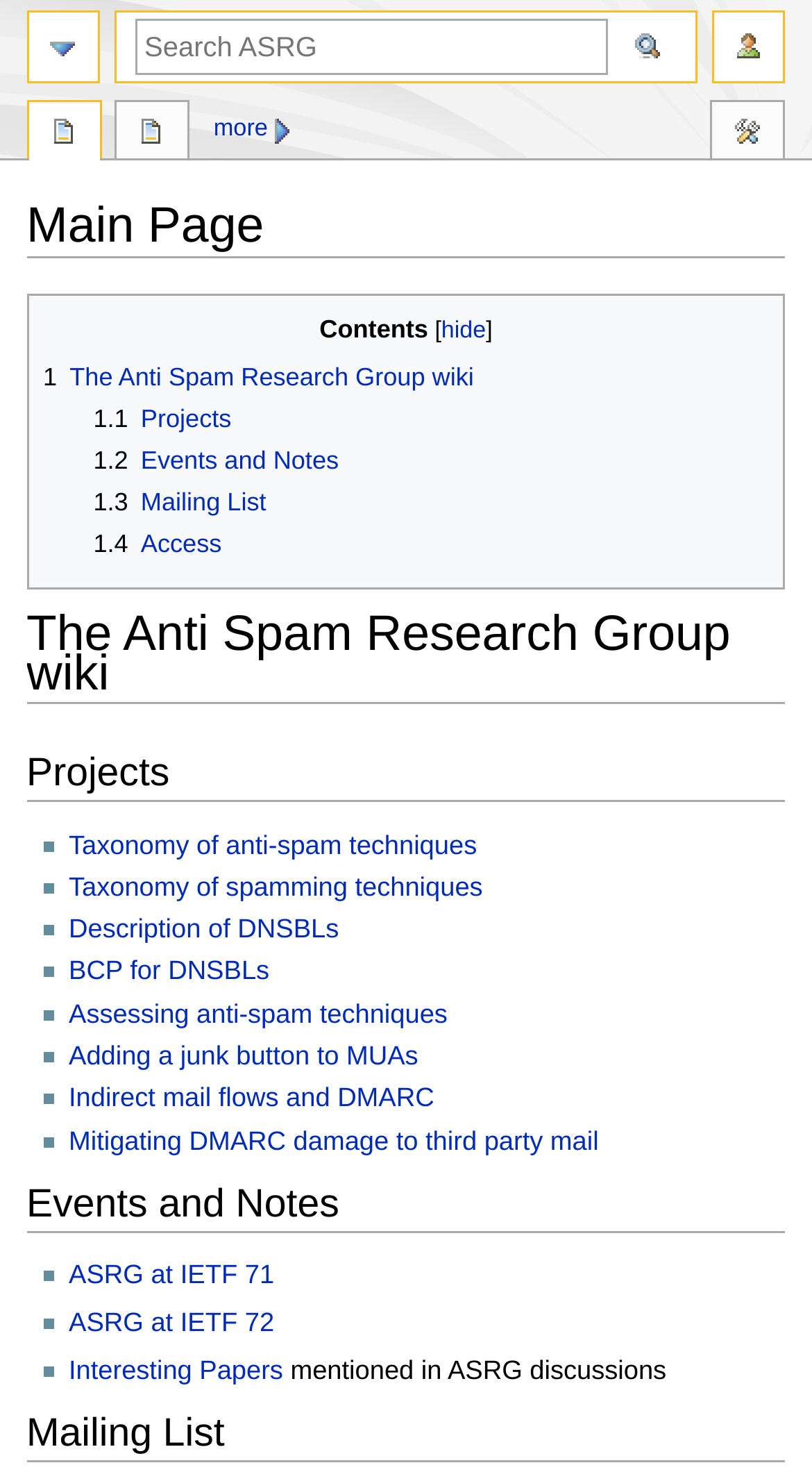Create a full and detailed caption for the entire webpage.

The webpage is titled "ASRG" and appears to be a wiki page. At the top, there is a heading "Main Page" followed by two links, "Jump to navigation" and "Jump to search". Below these links, there is a navigation section titled "Contents" that contains a button to hide or show the contents, a heading "Contents", and several links to different sections of the page, including "The Anti Spam Research Group wiki", "Projects", "Events and Notes", and "Mailing List".

The main content of the page is divided into several sections. The first section is titled "The Anti Spam Research Group wiki" and is followed by a section titled "Projects" that contains a list of links to various projects, including "Taxonomy of anti-spam techniques", "Taxonomy of spamming techniques", and "Description of DNSBLs". Each link is preceded by a list marker.

The next section is titled "Events and Notes" and contains a list of links to different events and notes, including "ASRG at IETF 71" and "Interesting Papers". This section also contains a static text that mentions papers mentioned in ASRG discussions.

The final section is titled "Mailing List" and appears to be a brief description of the mailing list.

At the top right of the page, there is a navigation section titled "Page actions" that contains links to the main page, discussion, more, and tools. Below this section, there is a search bar with a heading "search" and a button to go. The search bar has a key shortcut of Alt+f.

There are also two links at the top of the page, "Jump to navigation" and "user tools", which appear to be shortcuts to the navigation section and user tools, respectively.